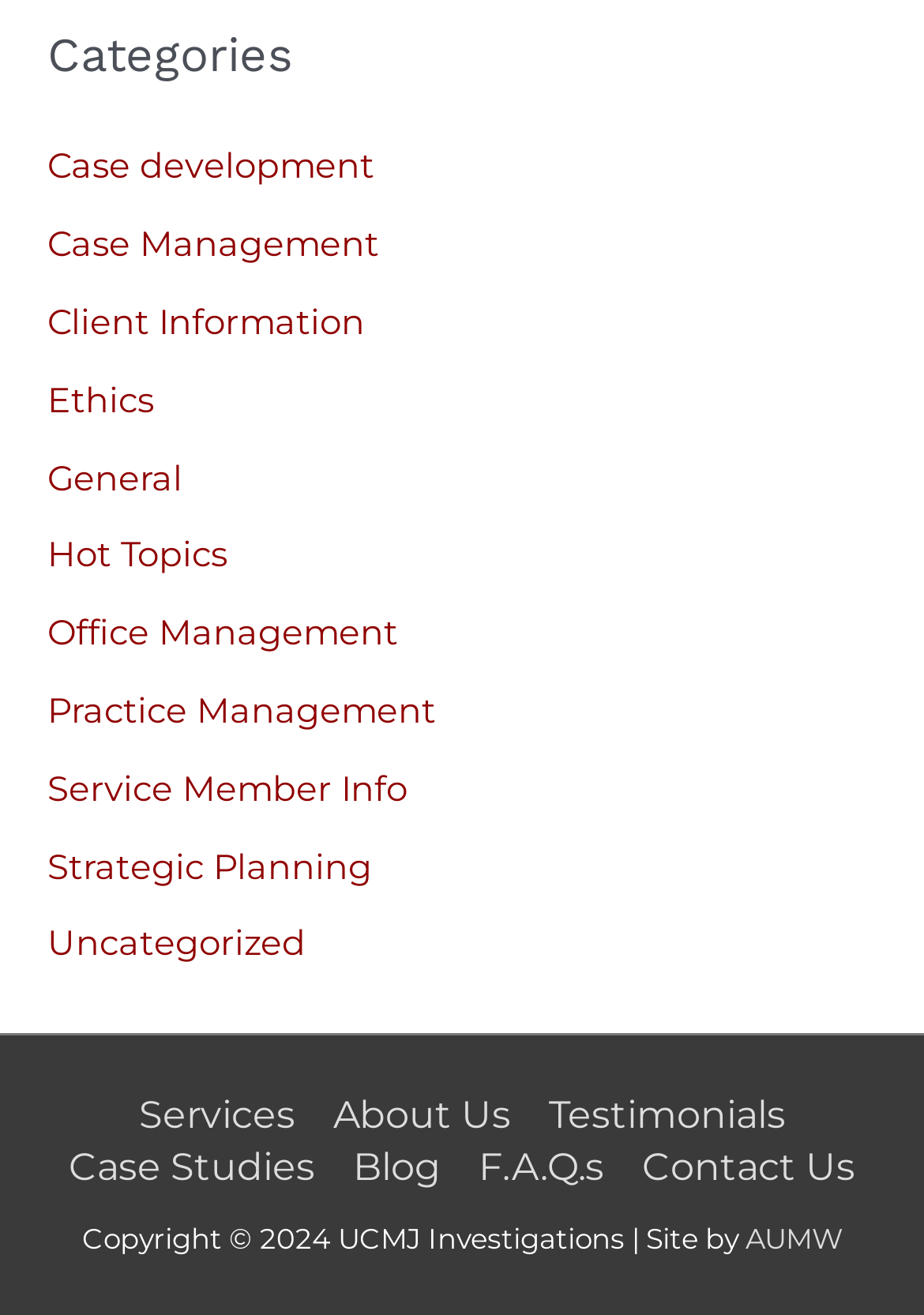Using the details in the image, give a detailed response to the question below:
How many categories are listed?

I counted the number of links under the 'Categories' heading, which are 'Case development', 'Case Management', 'Client Information', 'Ethics', 'General', 'Hot Topics', 'Office Management', 'Practice Management', 'Service Member Info', 'Strategic Planning', and 'Uncategorized'. There are 11 links in total.